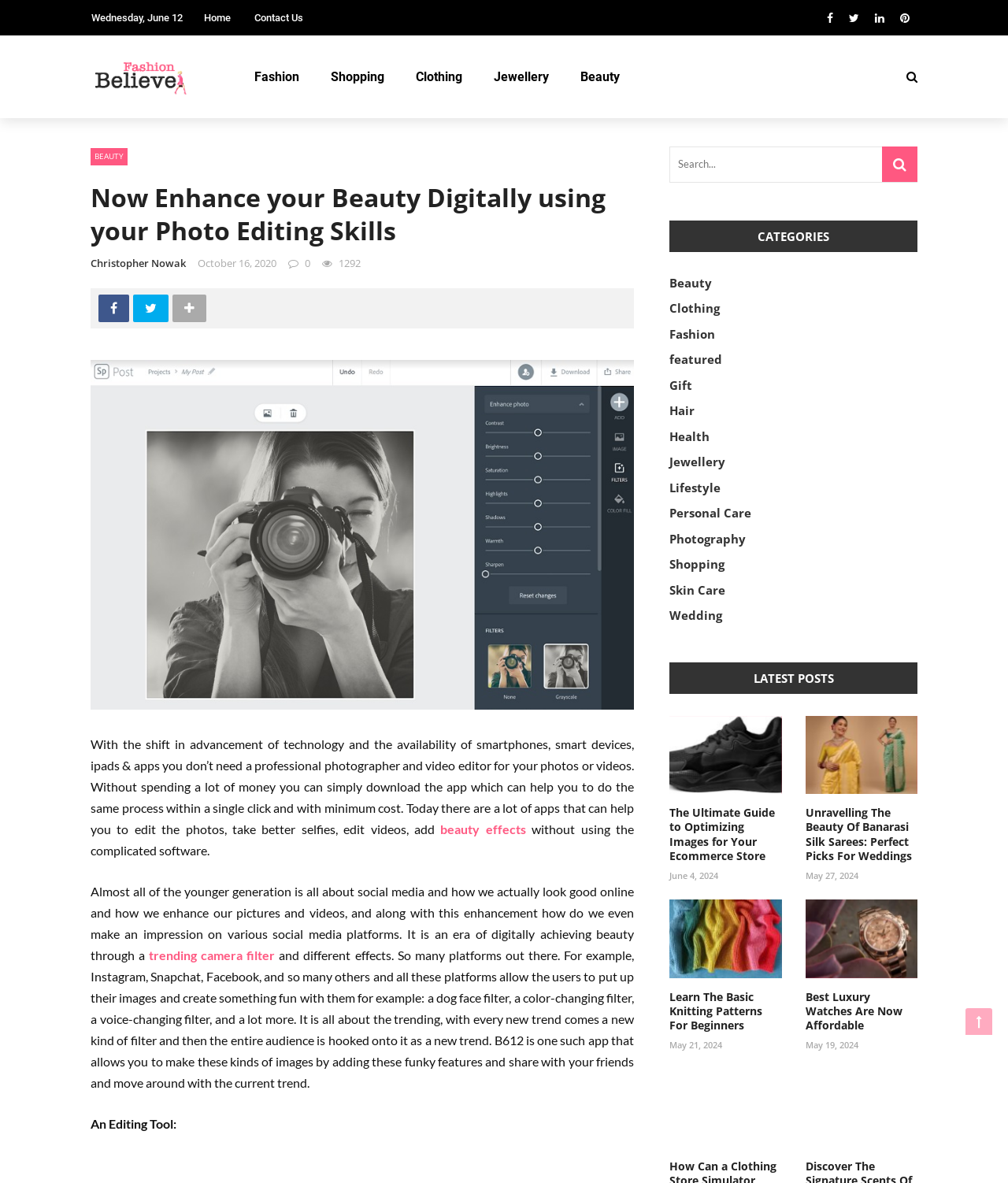Extract the bounding box coordinates for the UI element described as: "Fashion".

[0.236, 0.03, 0.312, 0.1]